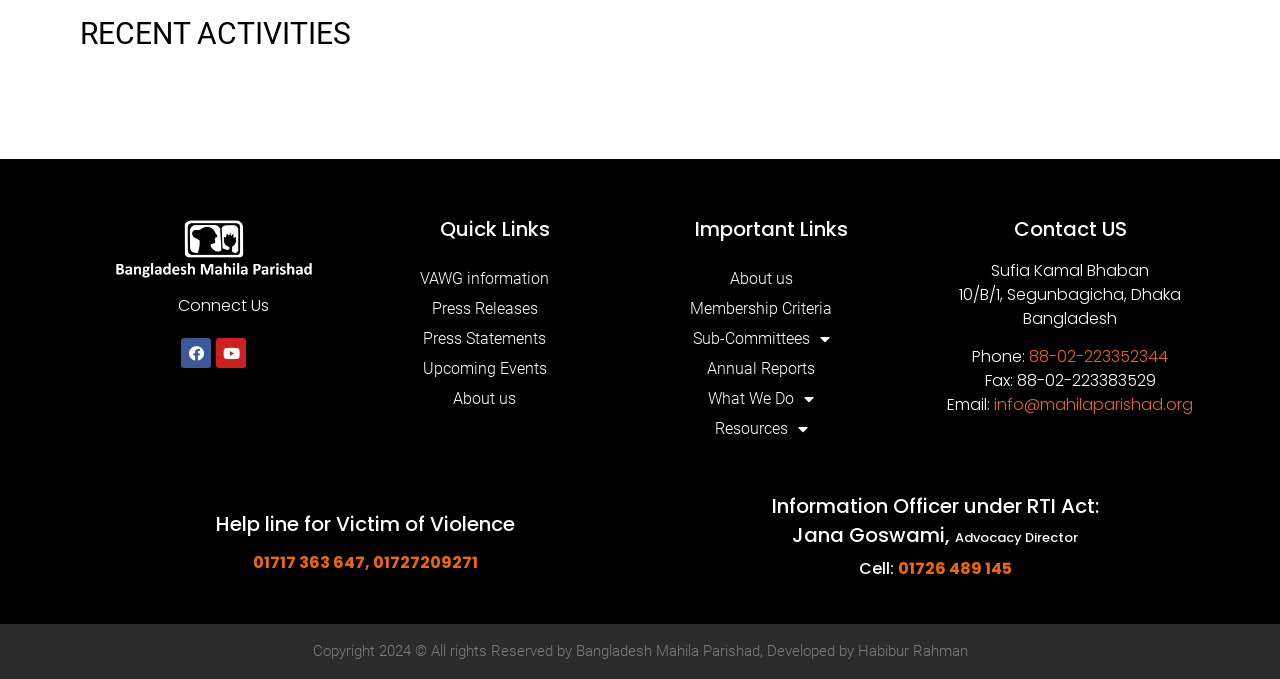What is the name of the organization?
Carefully analyze the image and provide a detailed answer to the question.

The name of the organization can be inferred from the logo and the text 'Bangladesh Mahila Parishad' present on the webpage.